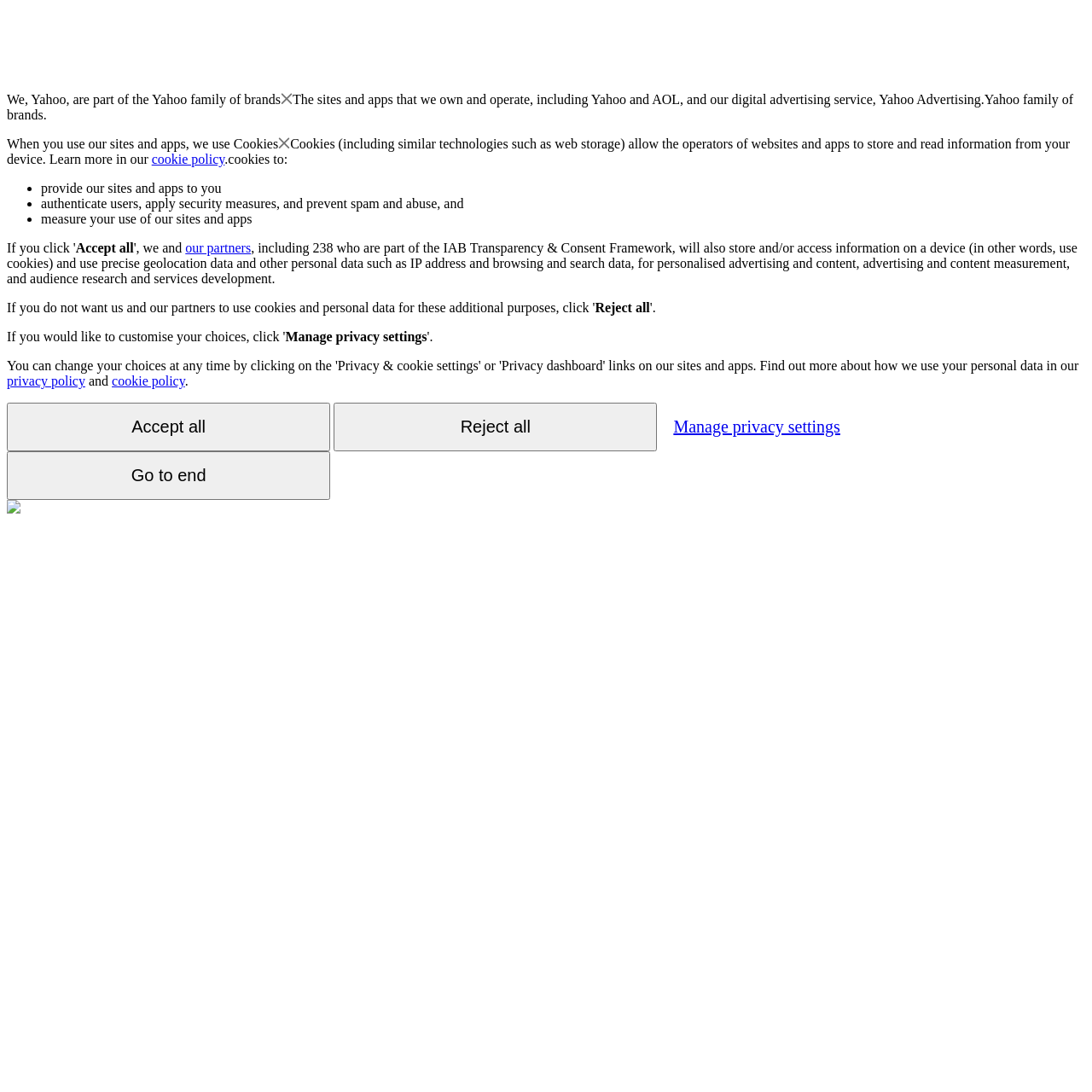What is the purpose of using cookies?
Based on the image, give a one-word or short phrase answer.

provide sites and apps